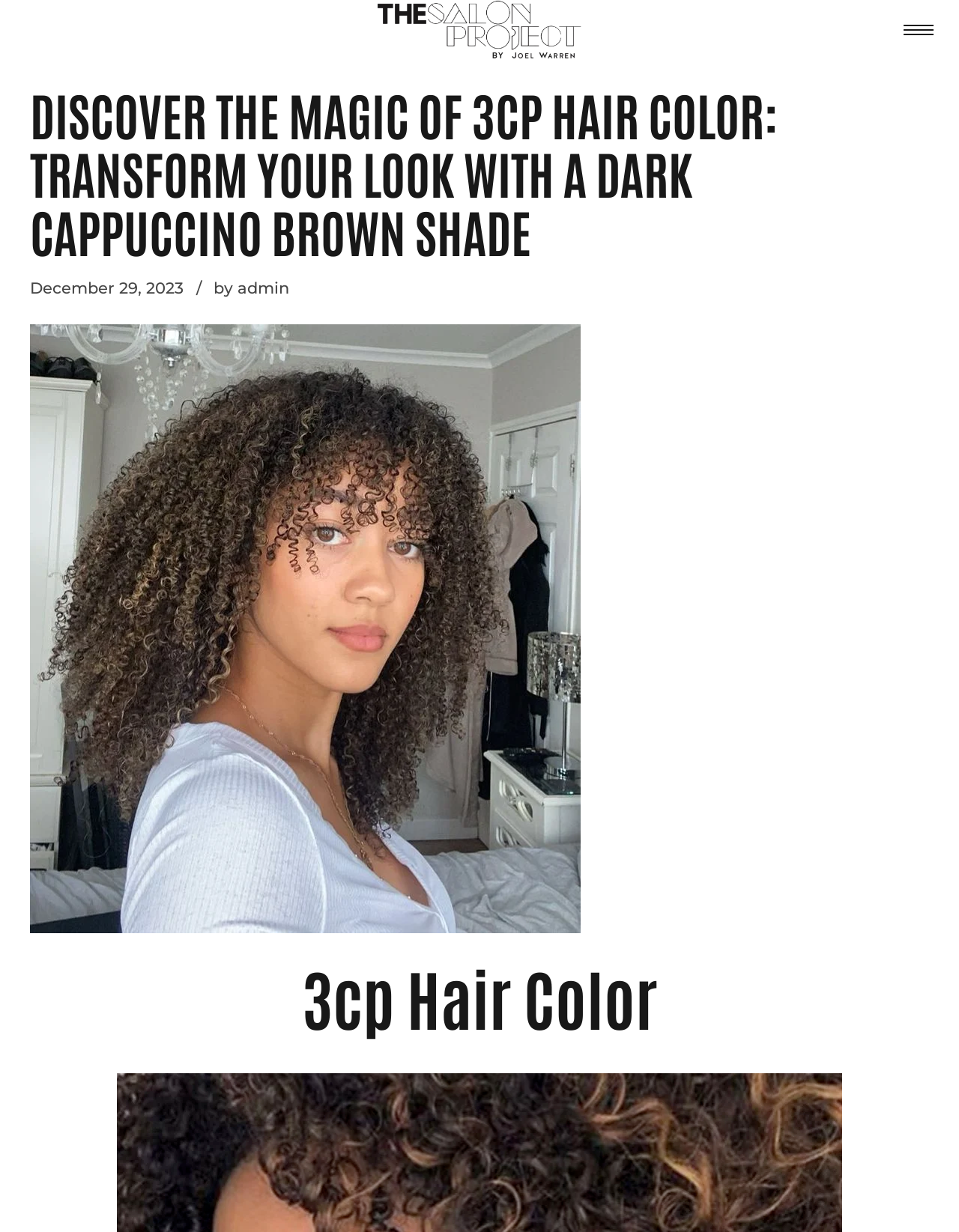How many links are in the top section of the webpage?
Using the image, answer in one word or phrase.

2